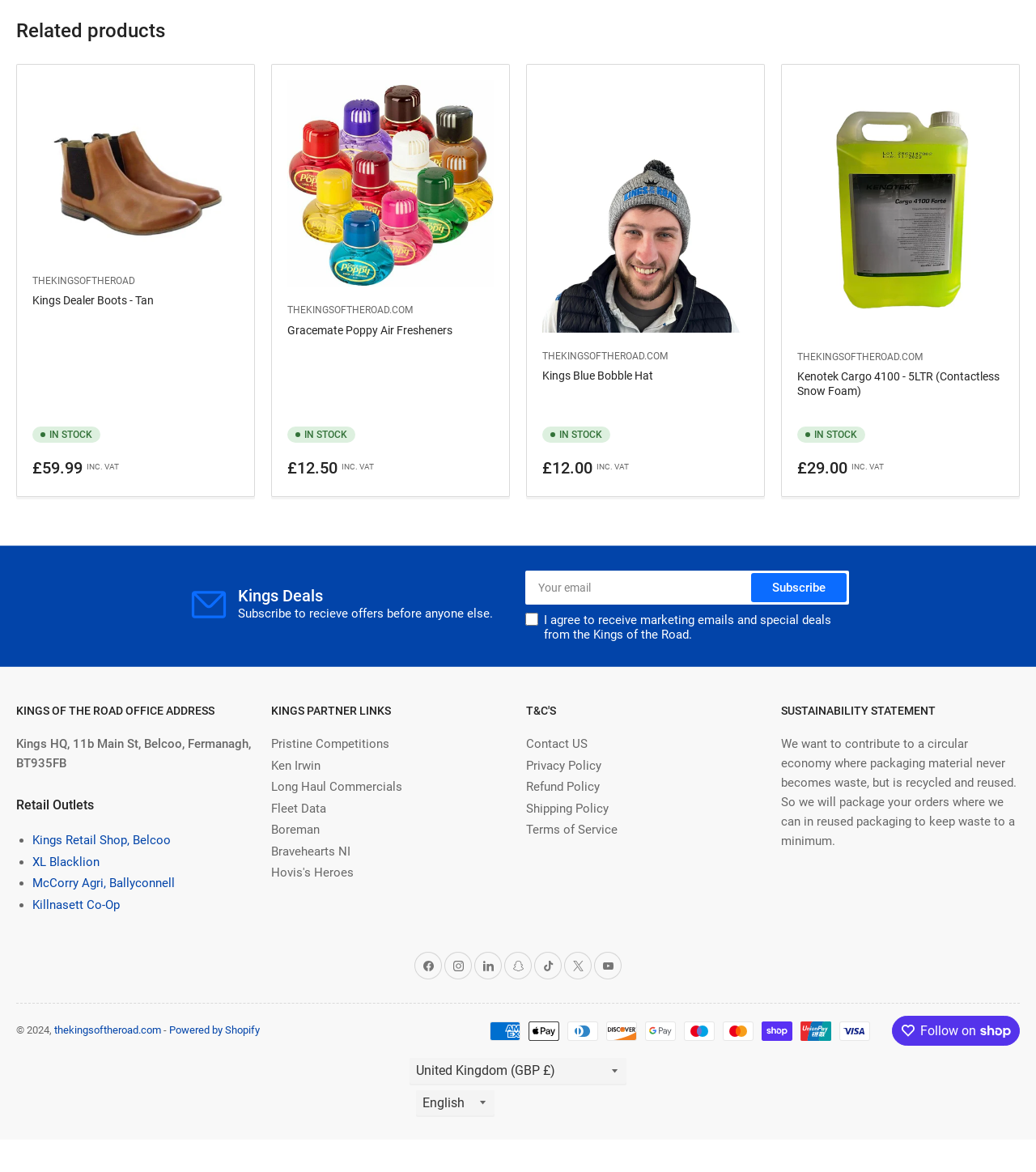Please identify the bounding box coordinates of the clickable area that will fulfill the following instruction: "Enter your email address". The coordinates should be in the format of four float numbers between 0 and 1, i.e., [left, top, right, bottom].

[0.507, 0.515, 0.819, 0.544]